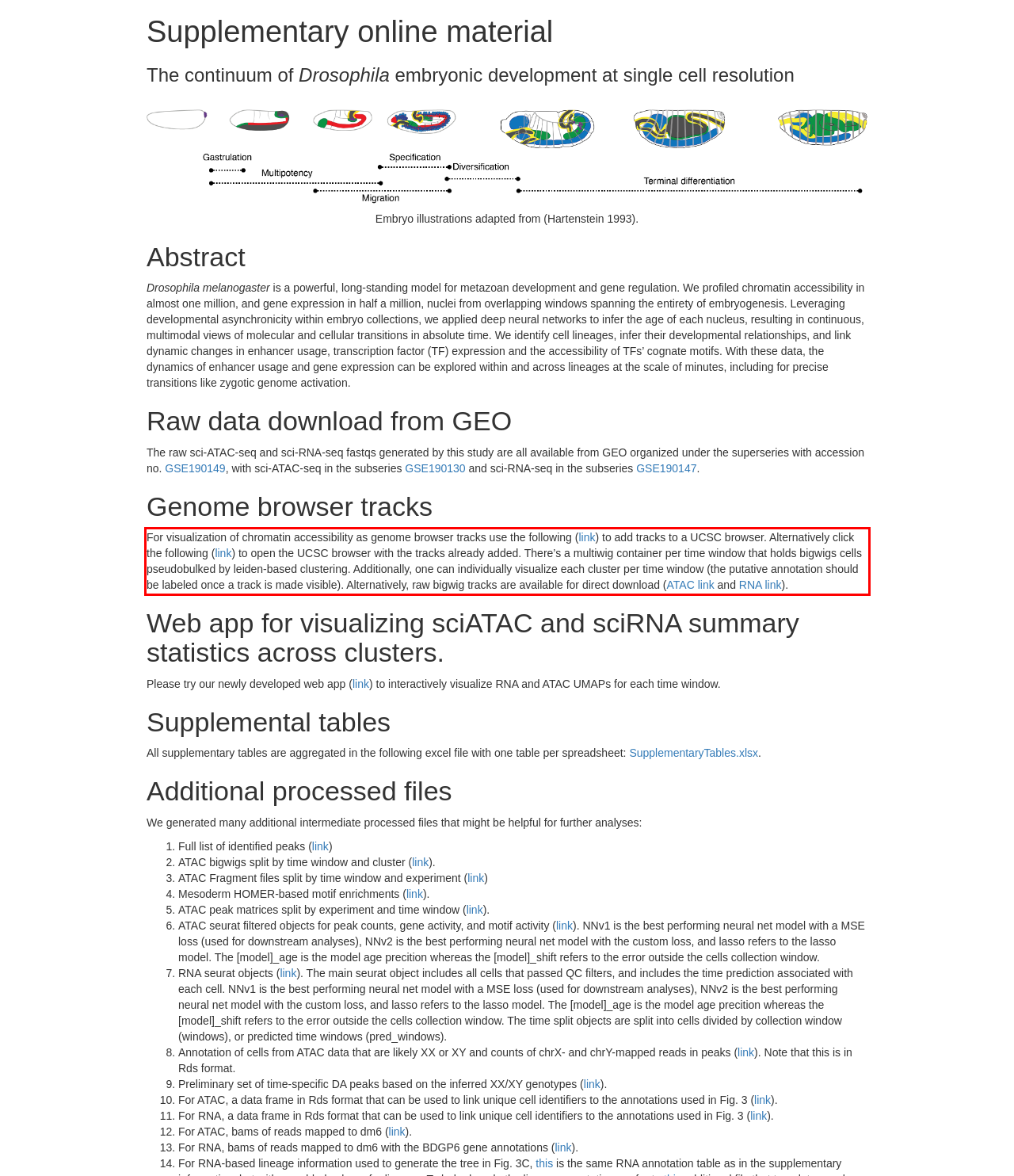Using the provided screenshot of a webpage, recognize and generate the text found within the red rectangle bounding box.

For visualization of chromatin accessibility as genome browser tracks use the following (link) to add tracks to a UCSC browser. Alternatively click the following (link) to open the UCSC browser with the tracks already added. There’s a multiwig container per time window that holds bigwigs cells pseudobulked by leiden-based clustering. Additionally, one can individually visualize each cluster per time window (the putative annotation should be labeled once a track is made visible). Alternatively, raw bigwig tracks are available for direct download (ATAC link and RNA link).